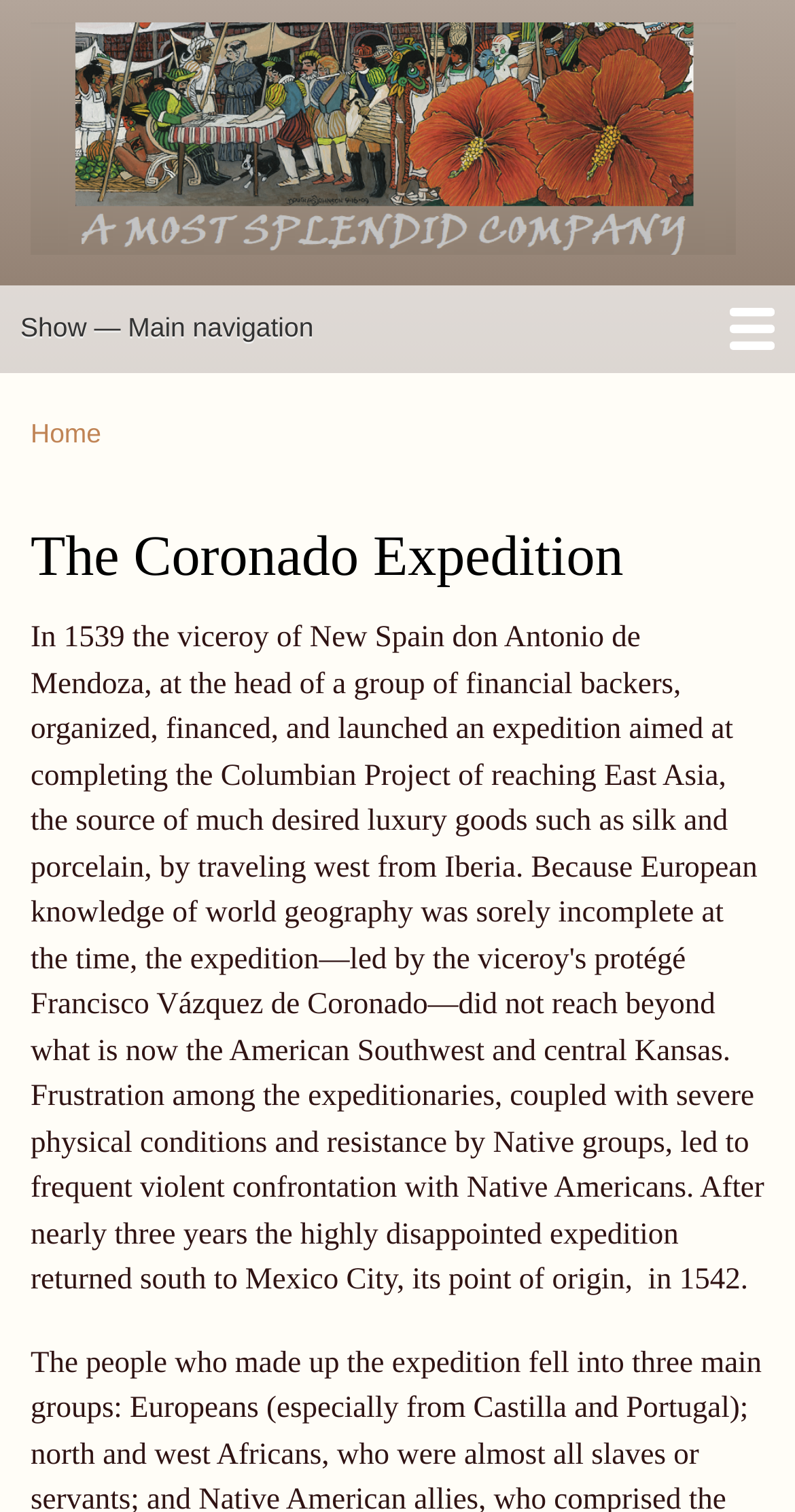Determine the main headline from the webpage and extract its text.

The Coronado Expedition